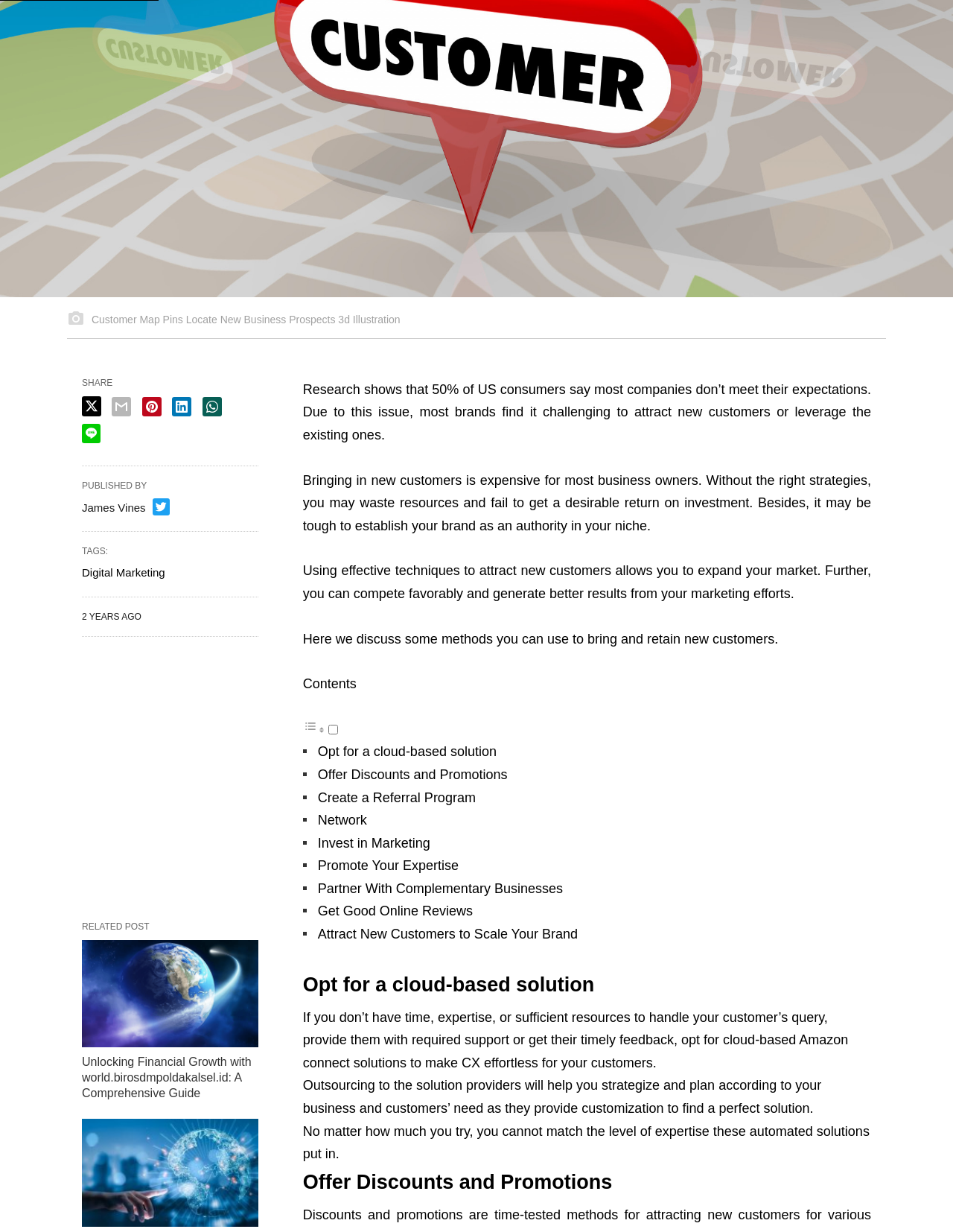Locate the bounding box coordinates of the element to click to perform the following action: 'Share on Twitter'. The coordinates should be given as four float values between 0 and 1, in the form of [left, top, right, bottom].

[0.086, 0.322, 0.106, 0.338]